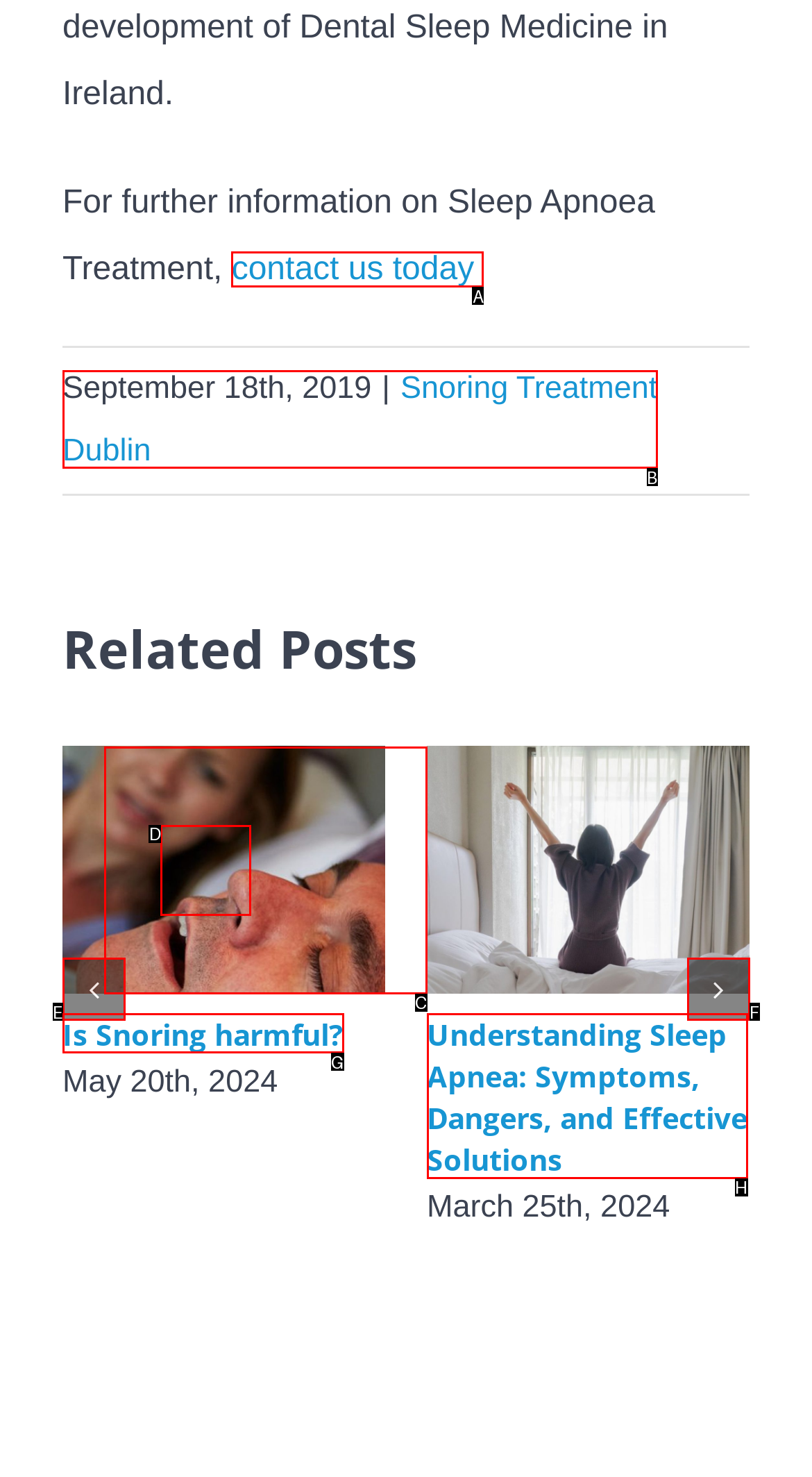Identify the HTML element that matches the description: contact us today
Respond with the letter of the correct option.

A